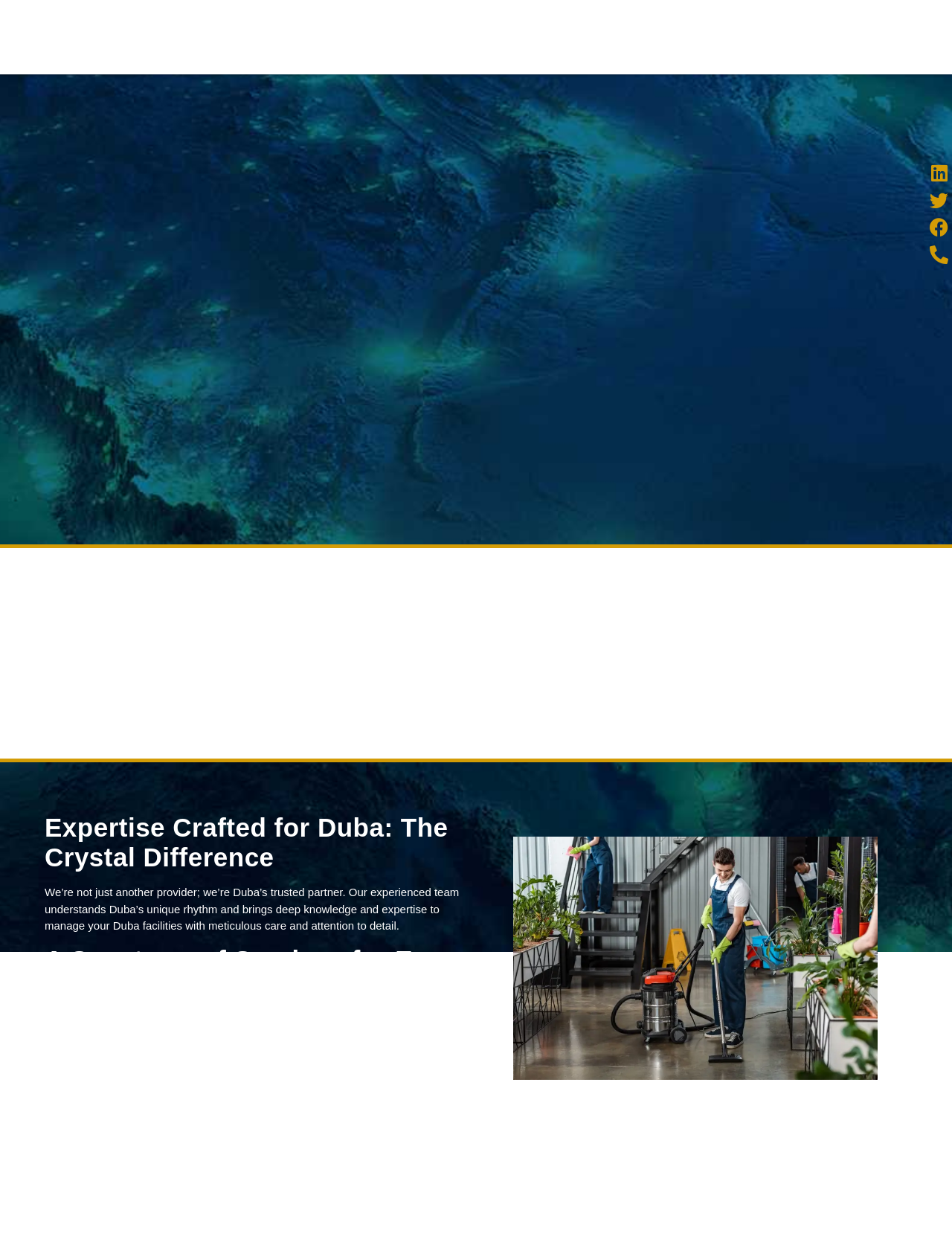Write a detailed summary of the webpage, including text, images, and layout.

The webpage is about Crystal Facilities Management, a company that provides comprehensive facilities management services in Dubai. At the top right corner, there are four social media links: LinkedIn, Twitter, Facebook, and a phone-alt icon. 

Below the social media links, there is a heading that reads "Expertise Crafted for Dubai: The Crystal Difference". This is followed by a paragraph of text that describes the company's unique approach to facilities management in Dubai, highlighting their experienced team and attention to detail.

Further down, there is another heading titled "A Spectrum of Services for Every Dubai Facility", which is followed by a paragraph that outlines the range of services offered by the company, including hard and soft facilities management, consultancy, and contracting solutions.

The webpage then delves deeper into the specifics of their hard facilities management services, with a heading titled "Hard FM: Building Confidence, Piece by Piece". This section is accompanied by a paragraph that describes their maintenance and project management capabilities.

Next, there is a section focused on soft facilities management, titled "Soft FM: Enhancing Experience, Every Step of the Way". 

To the right of these sections, there is an image related to facilities management services in Dubai. Finally, there is a heading that asks "Why Choose Our Facilities Management Services in Dubai?", although the corresponding text or answer is not provided in the accessibility tree.